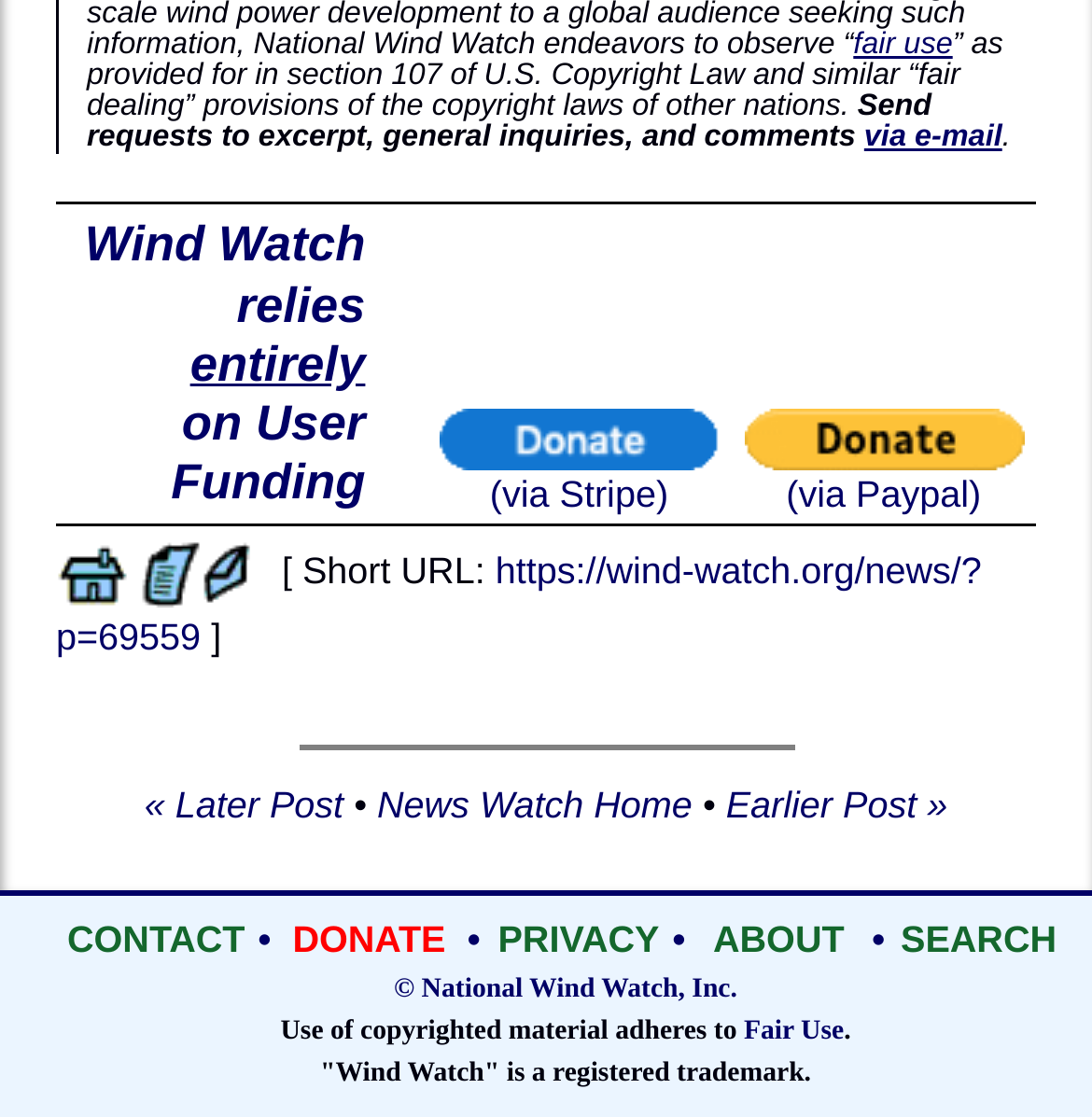Find and specify the bounding box coordinates that correspond to the clickable region for the instruction: "Send requests via e-mail".

[0.791, 0.107, 0.918, 0.137]